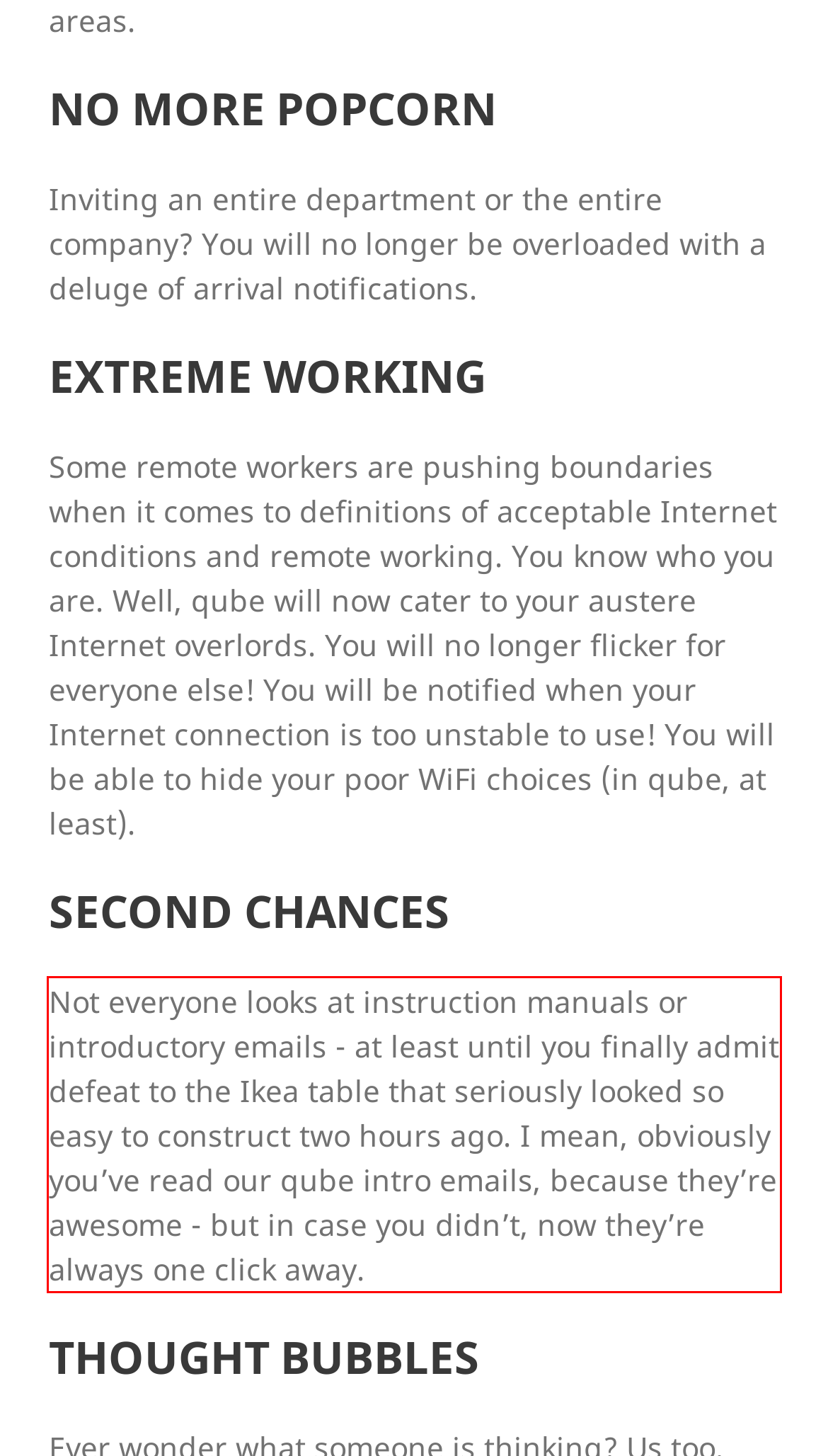Examine the webpage screenshot and use OCR to obtain the text inside the red bounding box.

Not everyone looks at instruction manuals or introductory emails - at least until you finally admit defeat to the Ikea table that seriously looked so easy to construct two hours ago. I mean, obviously you’ve read our qube intro emails, because they’re awesome - but in case you didn’t, now they’re always one click away.